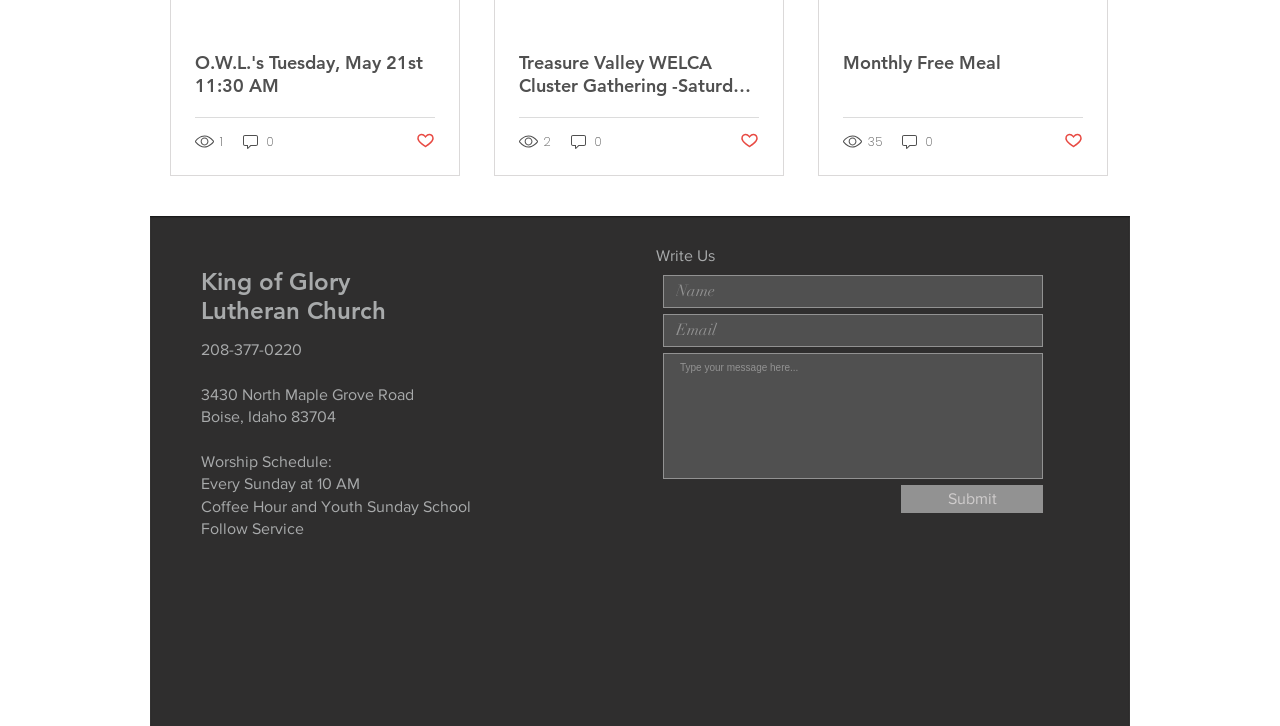What is the name of the church?
Refer to the image and give a detailed answer to the question.

The question asks for the name of the church, which can be found in the heading elements of the webpage. The first heading element has the text 'King of Glory', and the second heading element has the text 'Lutheran Church', indicating that the full name of the church is 'King of Glory Lutheran Church'.